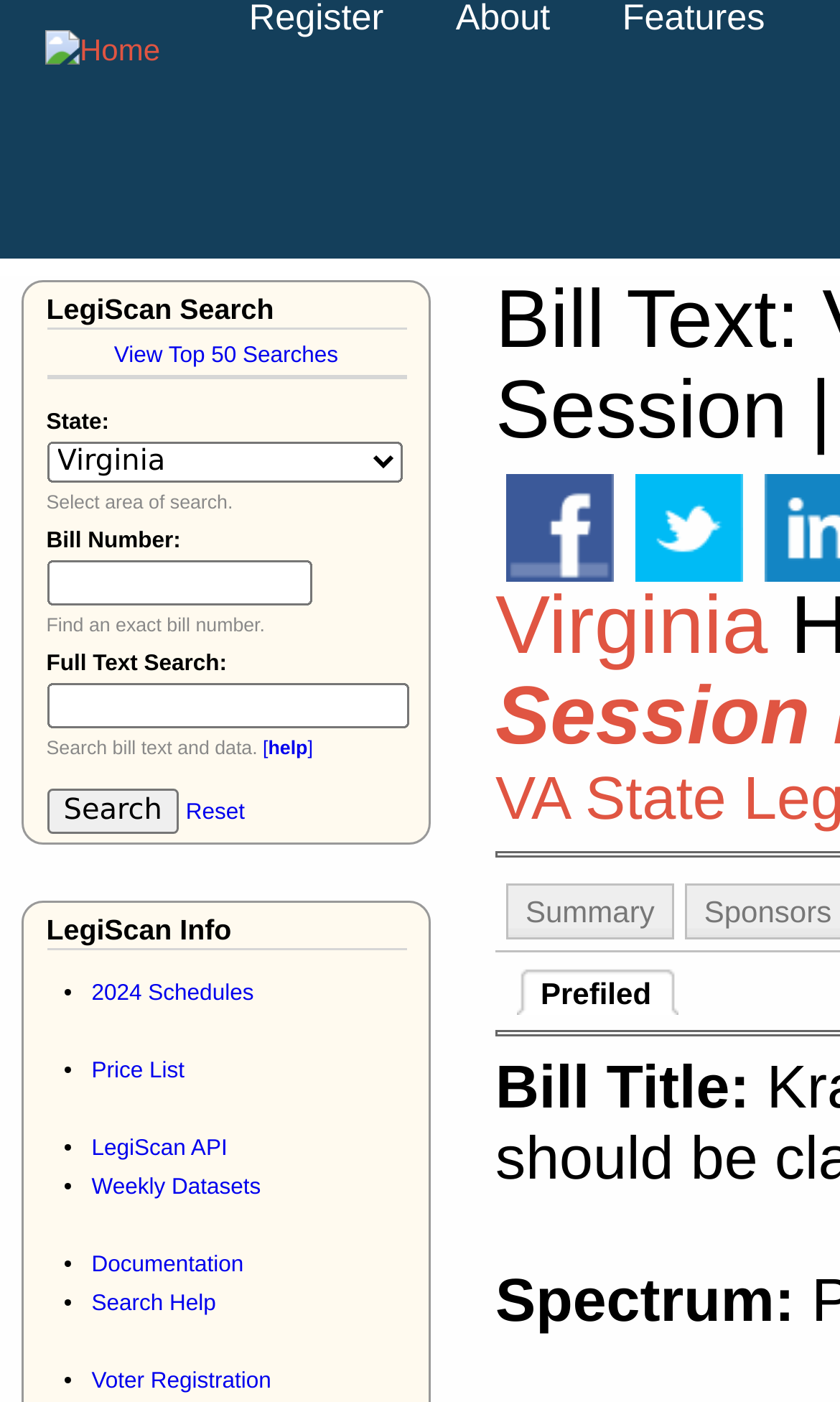Locate the bounding box coordinates of the area you need to click to fulfill this instruction: 'Share on Facebook'. The coordinates must be in the form of four float numbers ranging from 0 to 1: [left, top, right, bottom].

[0.603, 0.338, 0.731, 0.414]